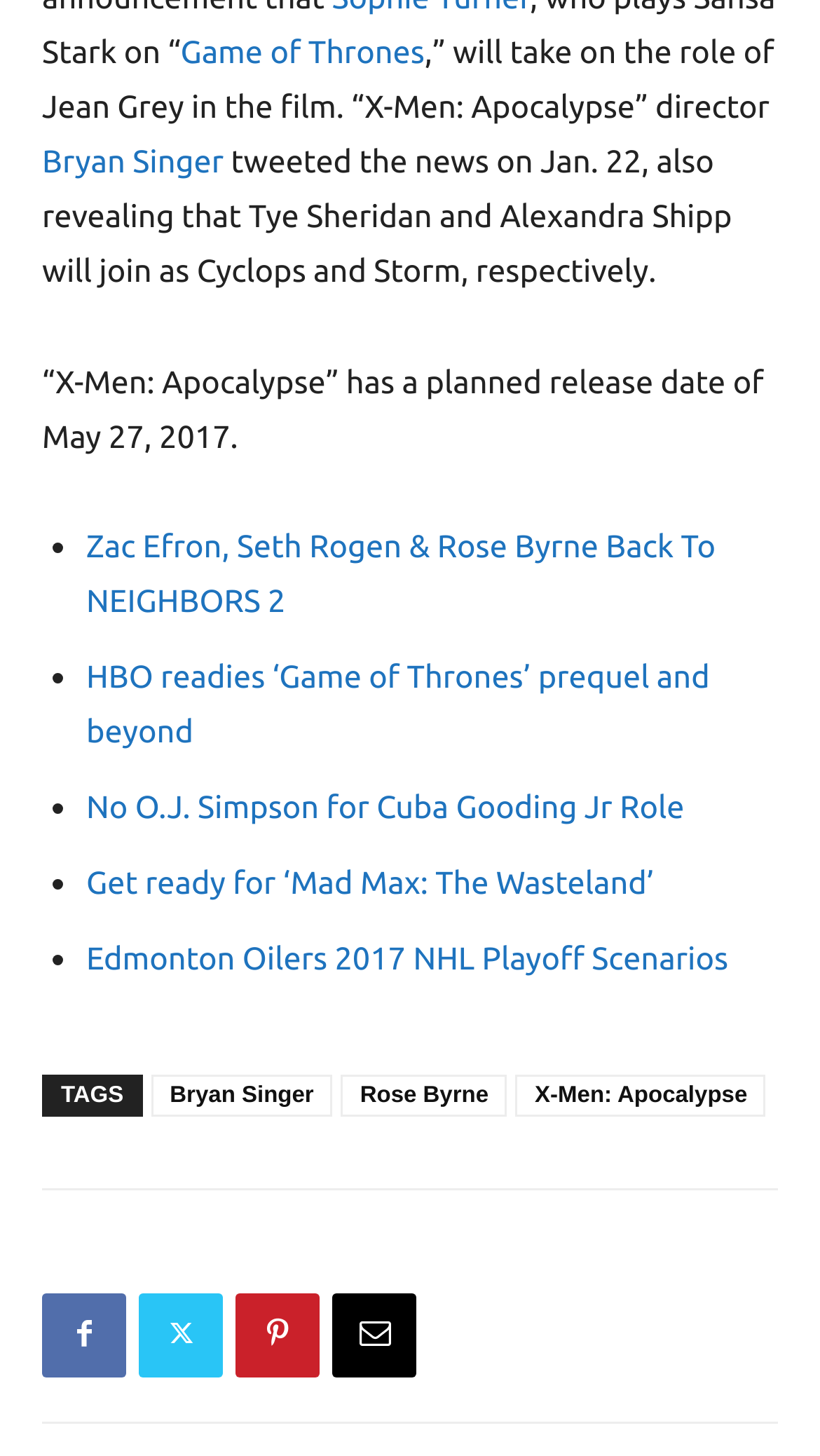Pinpoint the bounding box coordinates of the area that should be clicked to complete the following instruction: "Go to Facial Spa in Boston". The coordinates must be given as four float numbers between 0 and 1, i.e., [left, top, right, bottom].

None